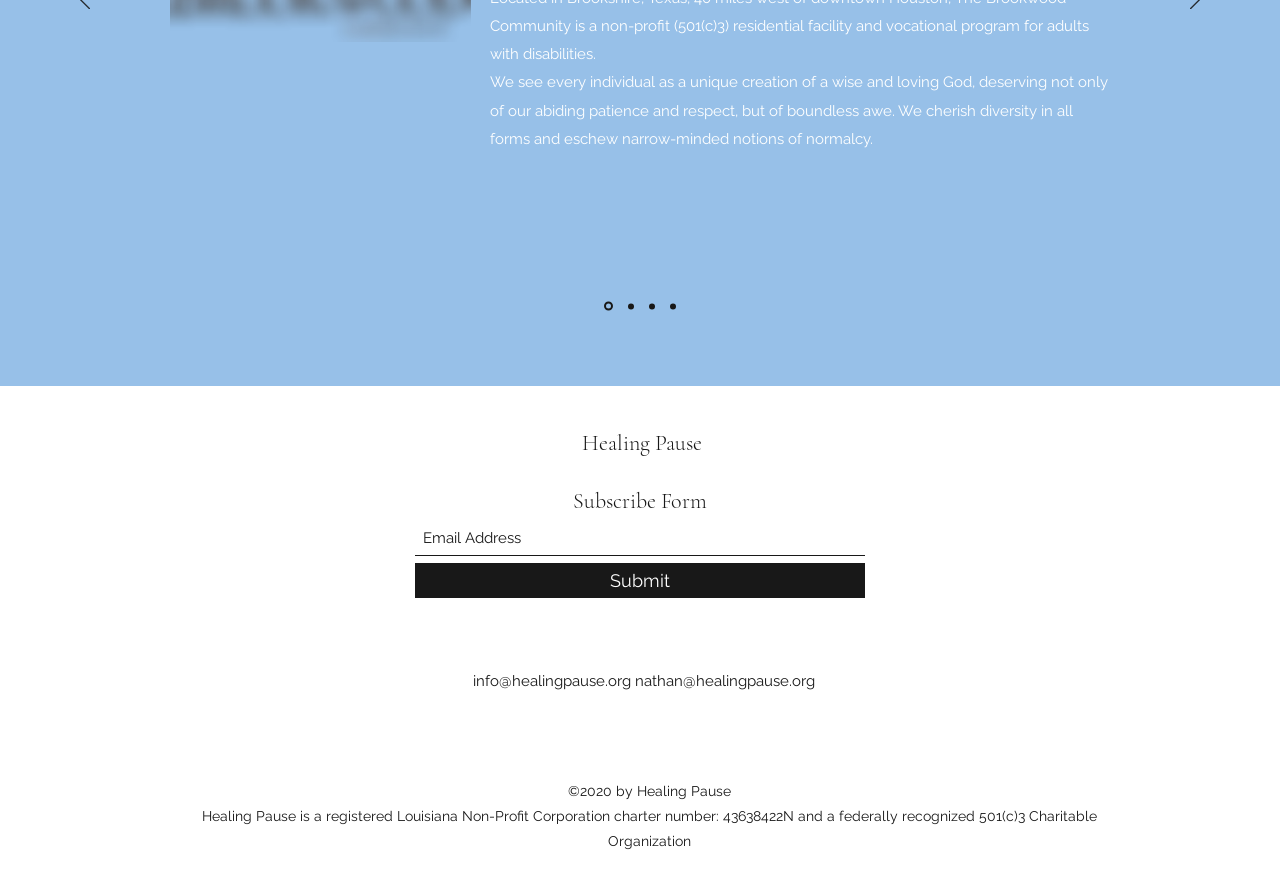Identify the bounding box for the UI element described as: "Get Involved". The coordinates should be four float numbers between 0 and 1, i.e., [left, top, right, bottom].

None